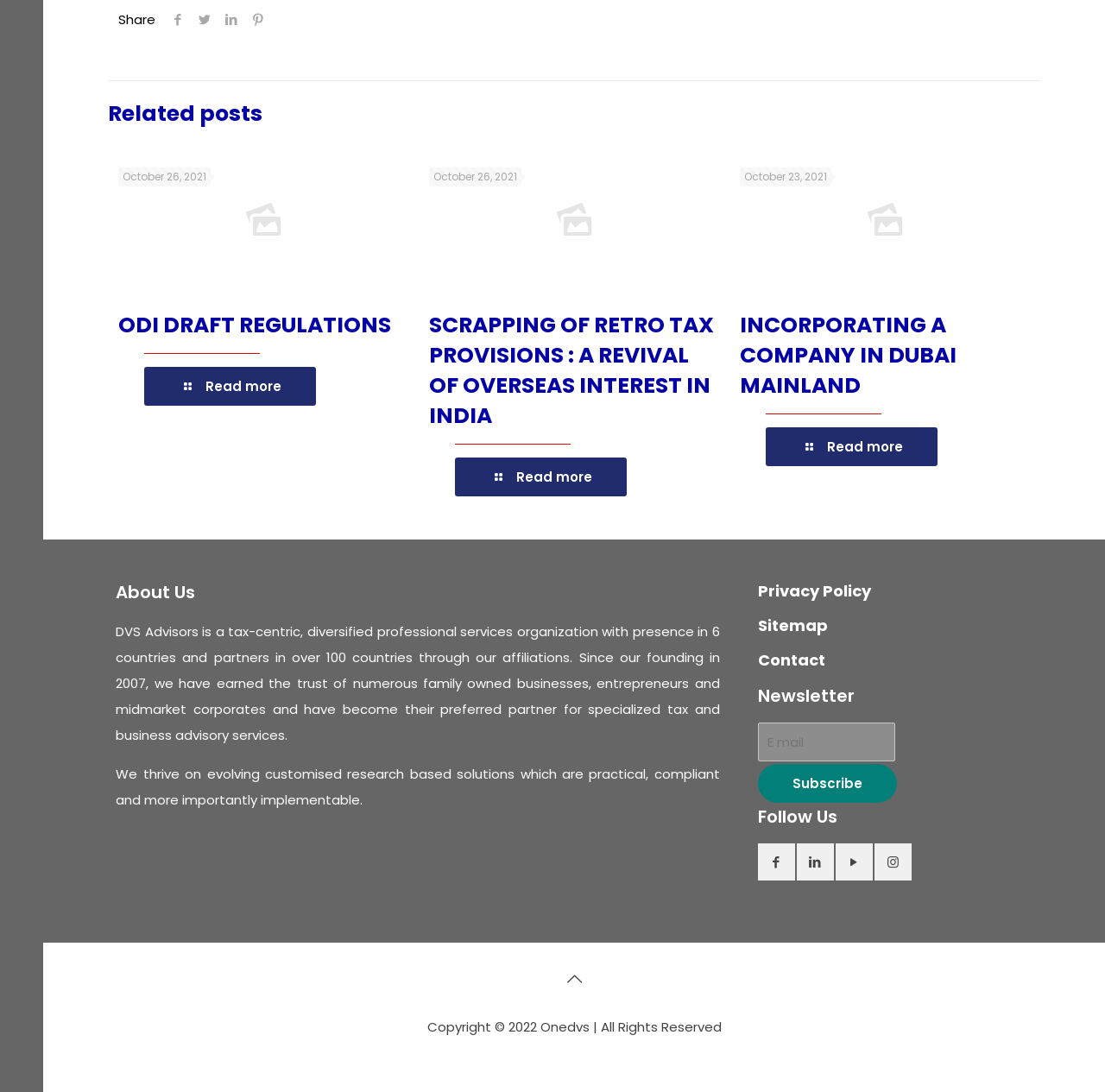Using the provided element description, identify the bounding box coordinates as (top-left x, top-left y, bottom-right x, bottom-right y). Ensure all values are between 0 and 1. Description: Privacy Policy

[0.686, 0.531, 0.788, 0.551]